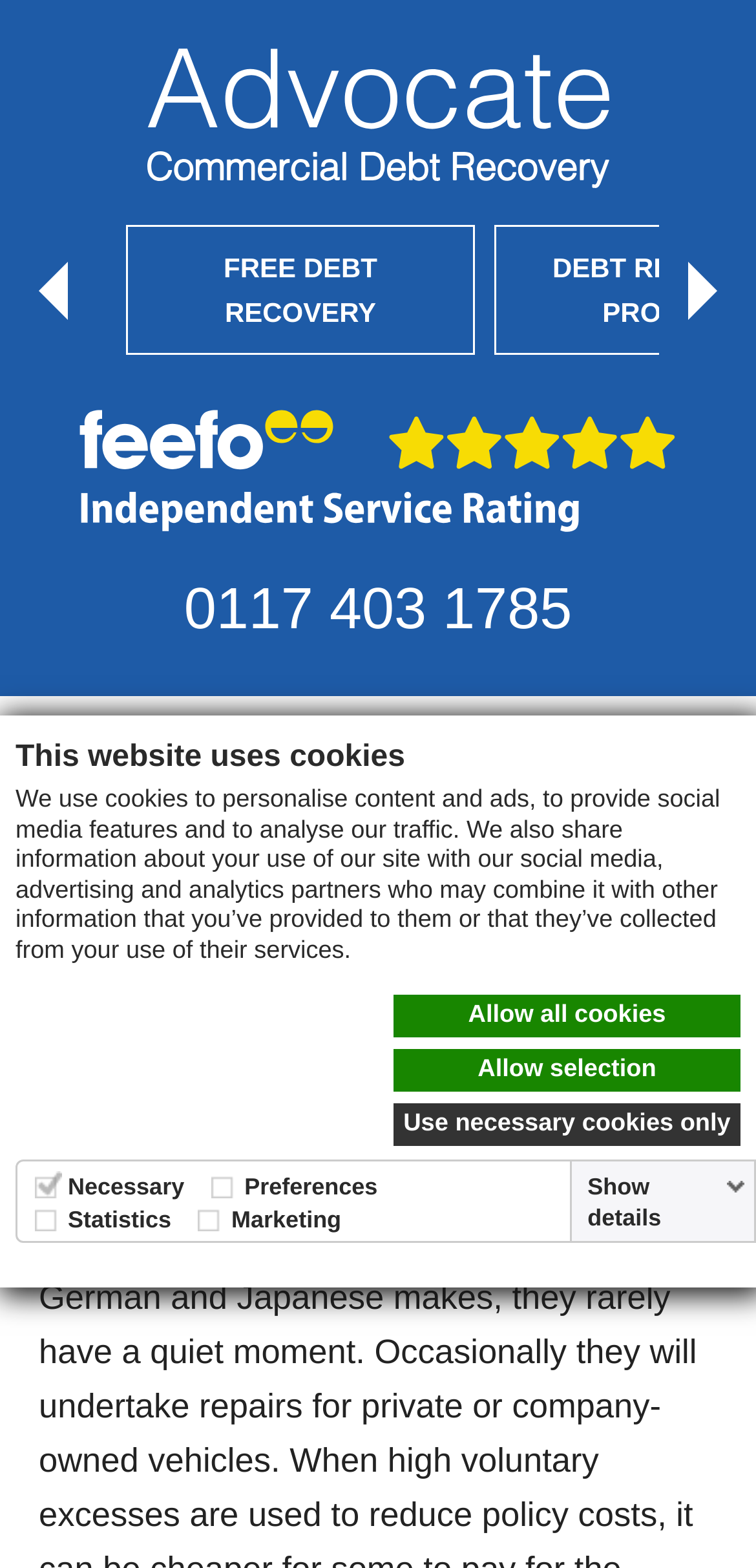Please identify the coordinates of the bounding box that should be clicked to fulfill this instruction: "Click the 'Mobile logo link'".

[0.077, 0.025, 0.923, 0.125]